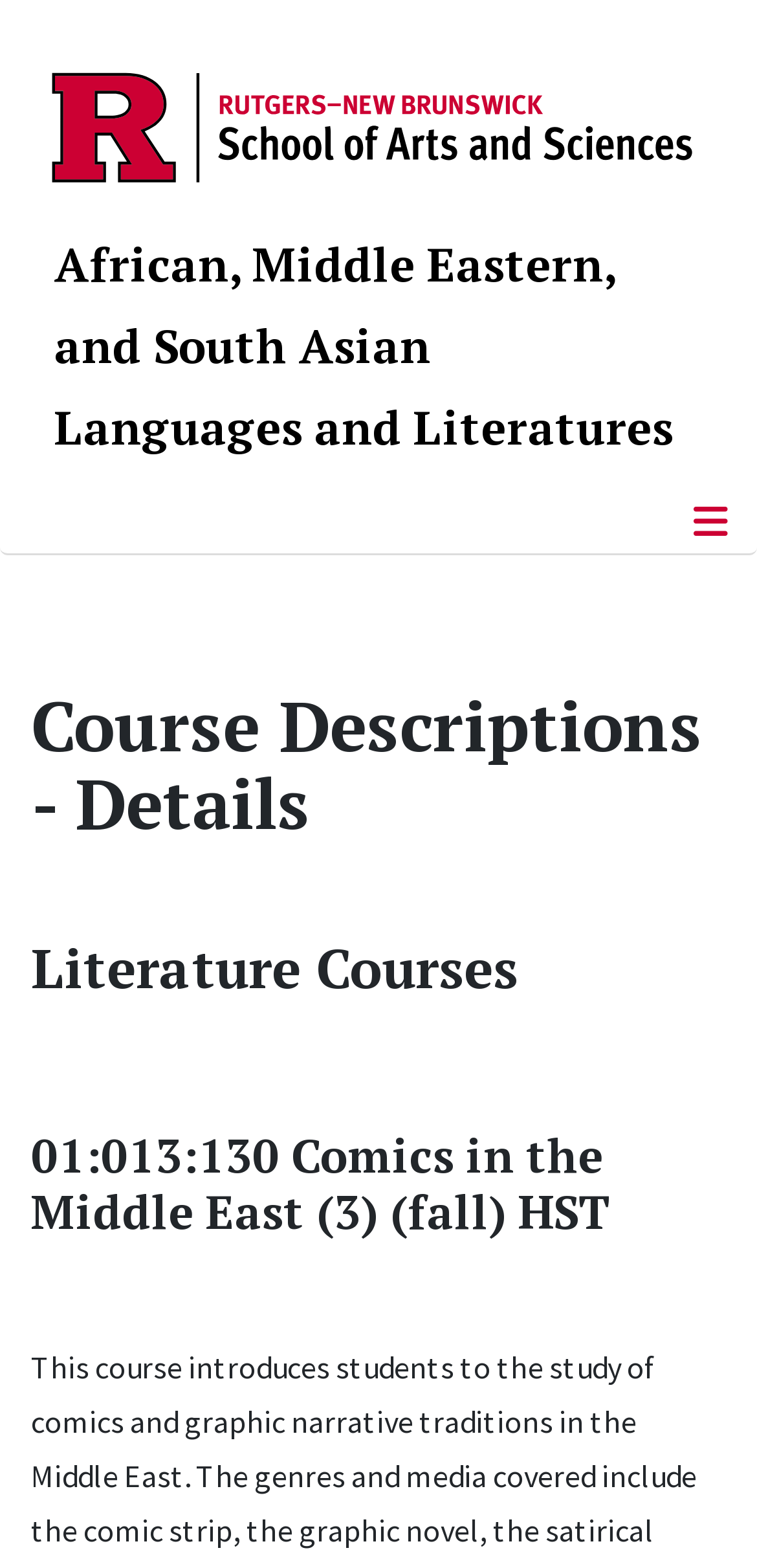Locate and extract the text of the main heading on the webpage.

Course Descriptions - Details